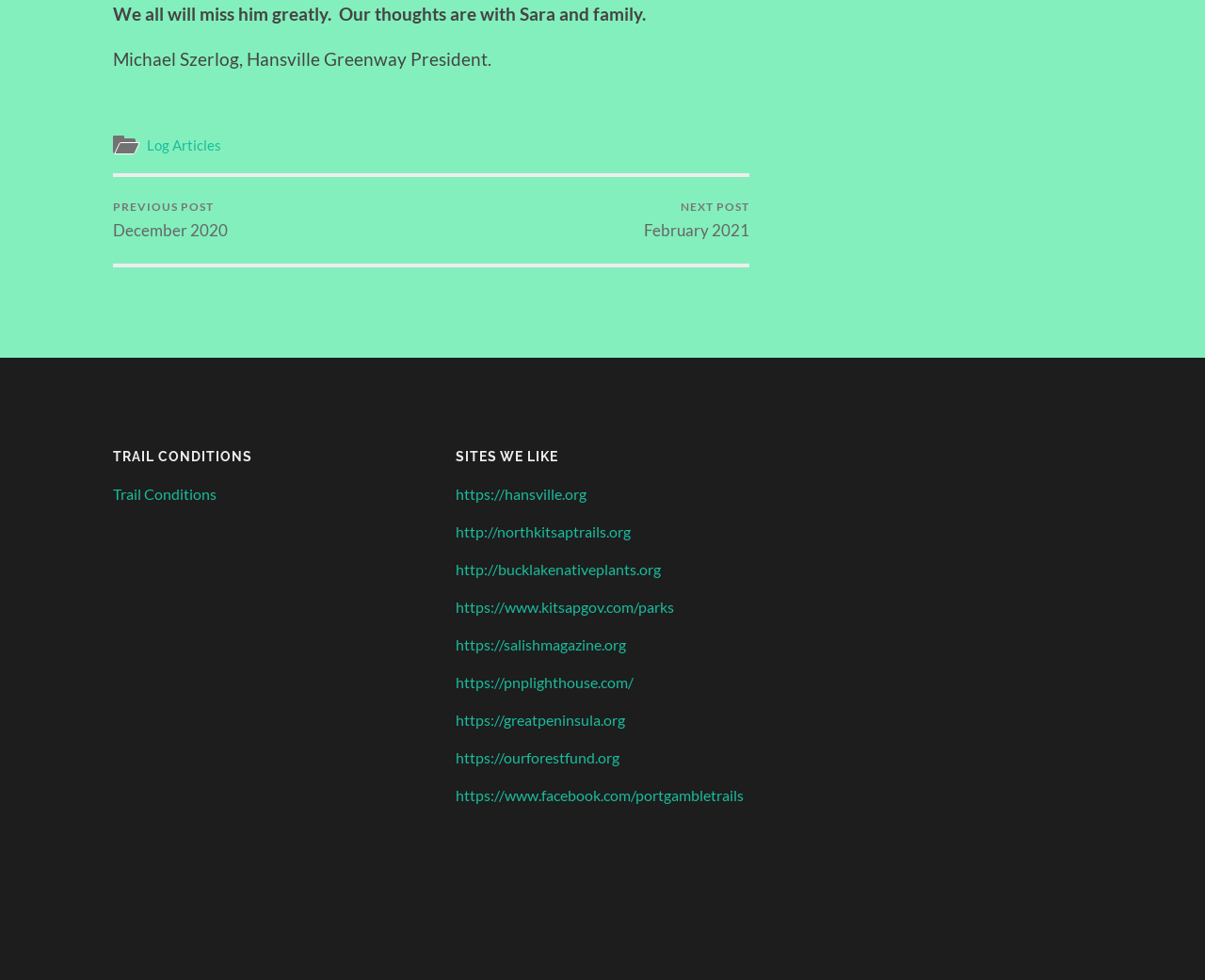How many links are there in the TRAIL CONDITIONS section?
Based on the visual content, answer with a single word or a brief phrase.

1